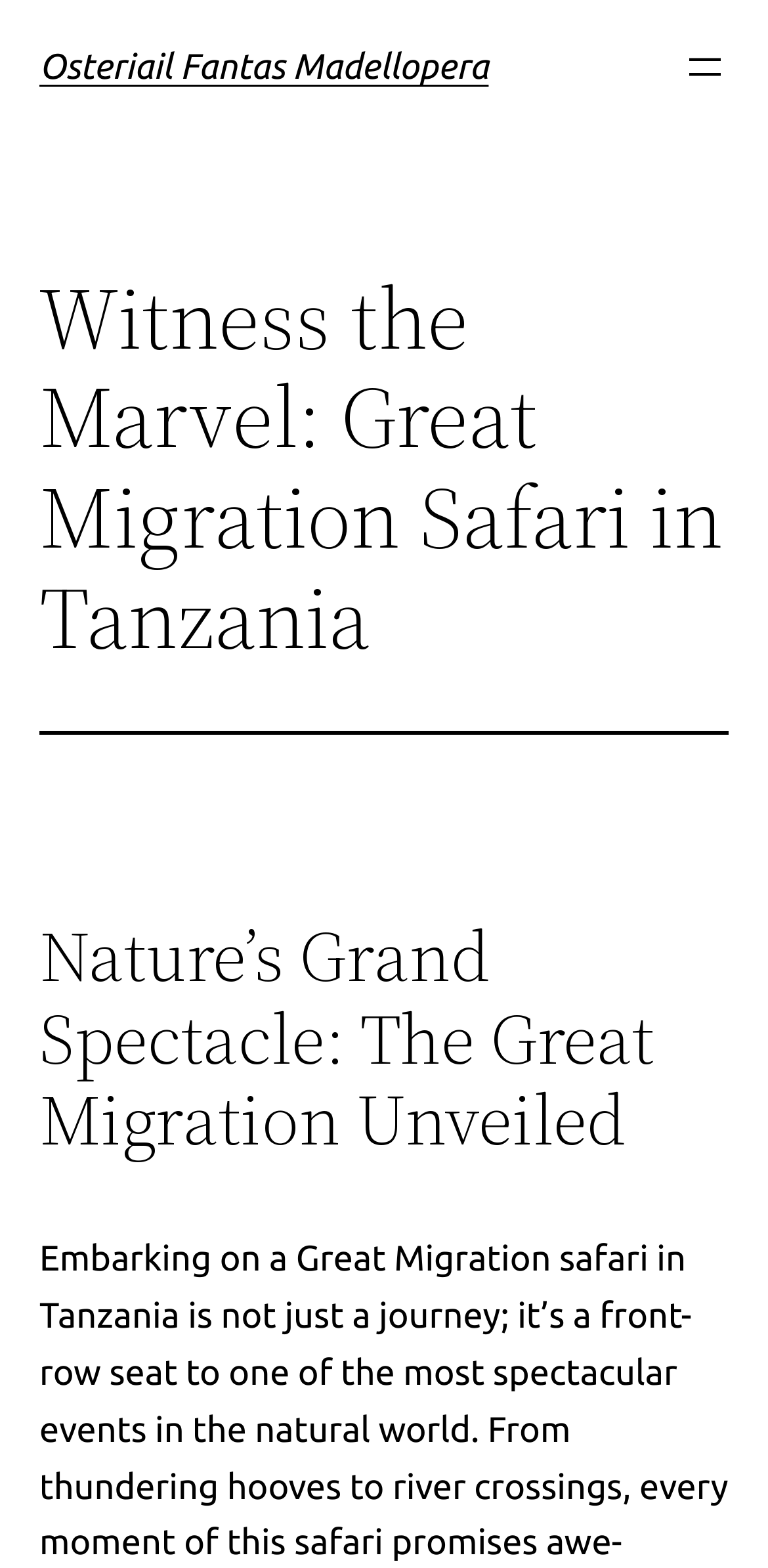Based on the element description "aria-label="Open menu"", predict the bounding box coordinates of the UI element.

[0.887, 0.028, 0.949, 0.058]